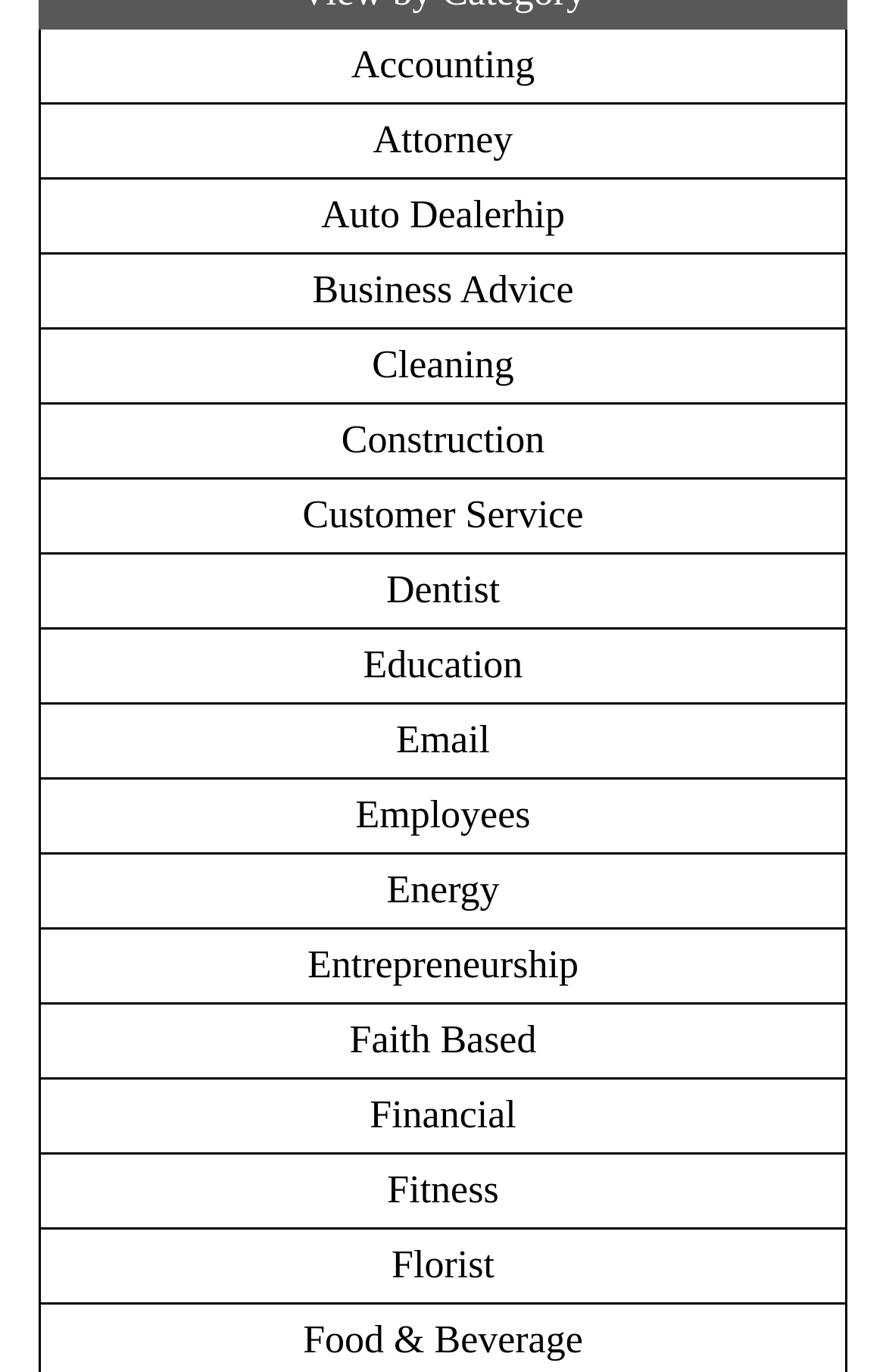Please find the bounding box for the UI component described as follows: "Faith Based".

[0.394, 0.742, 0.606, 0.774]